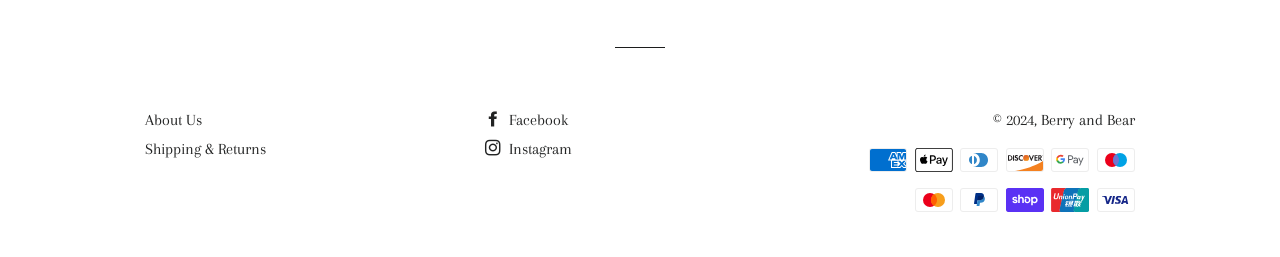Please specify the bounding box coordinates in the format (top-left x, top-left y, bottom-right x, bottom-right y), with values ranging from 0 to 1. Identify the bounding box for the UI component described as follows: Instagram

[0.379, 0.545, 0.447, 0.615]